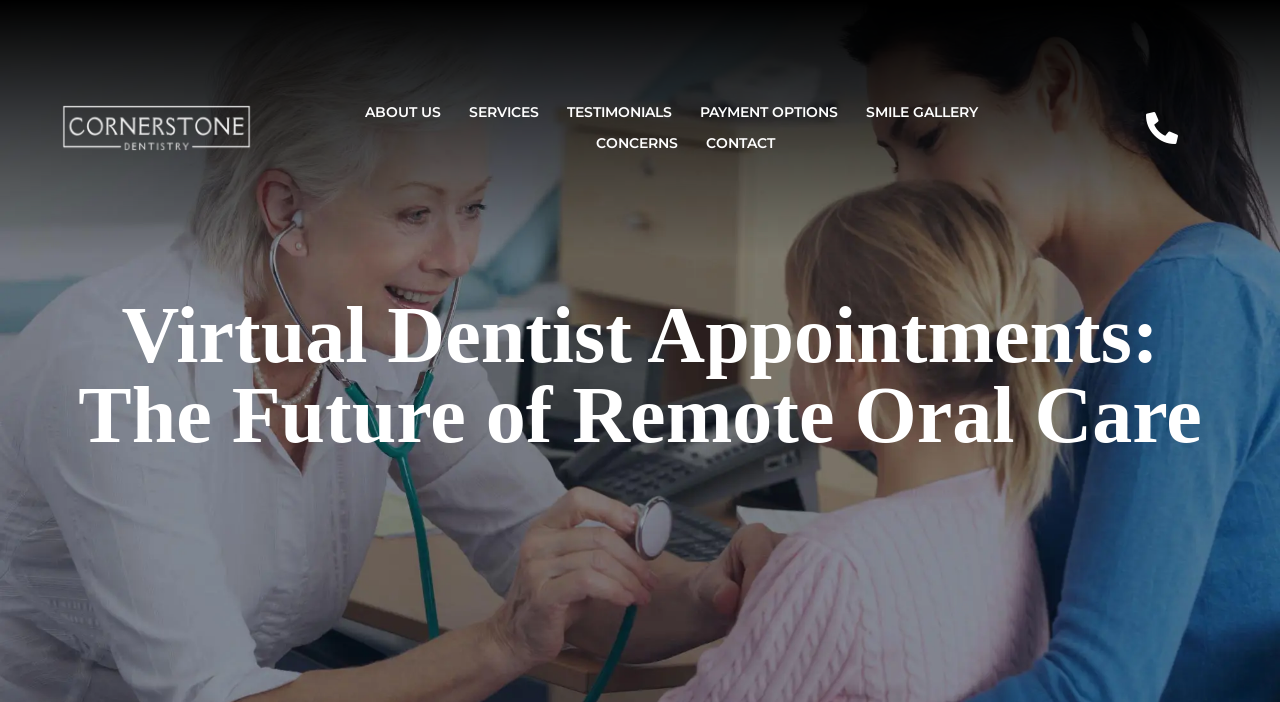Summarize the webpage with intricate details.

The webpage is about virtual dentist appointments, offering remote oral care services. At the top-left corner, there is a cornerstone white logo, accompanied by a smaller image of the same logo. 

Below the logo, a navigation menu is situated, spanning across the top of the page. The menu consists of 7 links: 'ABOUT US', 'SERVICES', 'TESTIMONIALS', 'PAYMENT OPTIONS', 'SMILE GALLERY', 'CONCERNS', and 'CONTACT'. These links are evenly spaced and aligned horizontally.

On the top-right corner, there is a link to a phone number, allowing users to quickly call the dentist.

The main content of the page is headed by a prominent heading that reads 'Virtual Dentist Appointments: The Future of Remote Oral Care', which occupies a significant portion of the page. This heading is positioned below the navigation menu and logo.